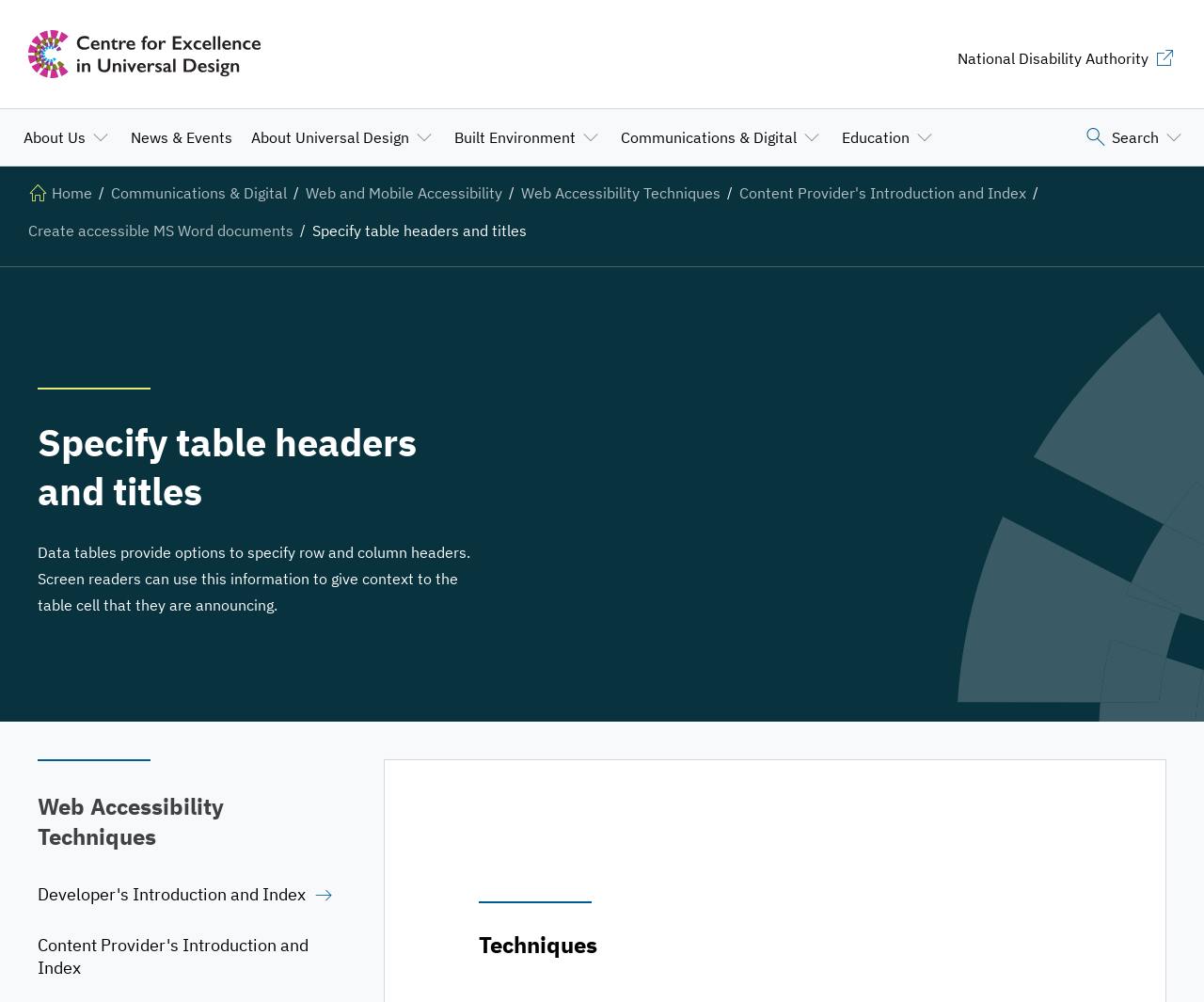What is the category of the webpage 'Create accessible MS Word documents'?
Look at the image and respond with a one-word or short phrase answer.

Communications & Digital